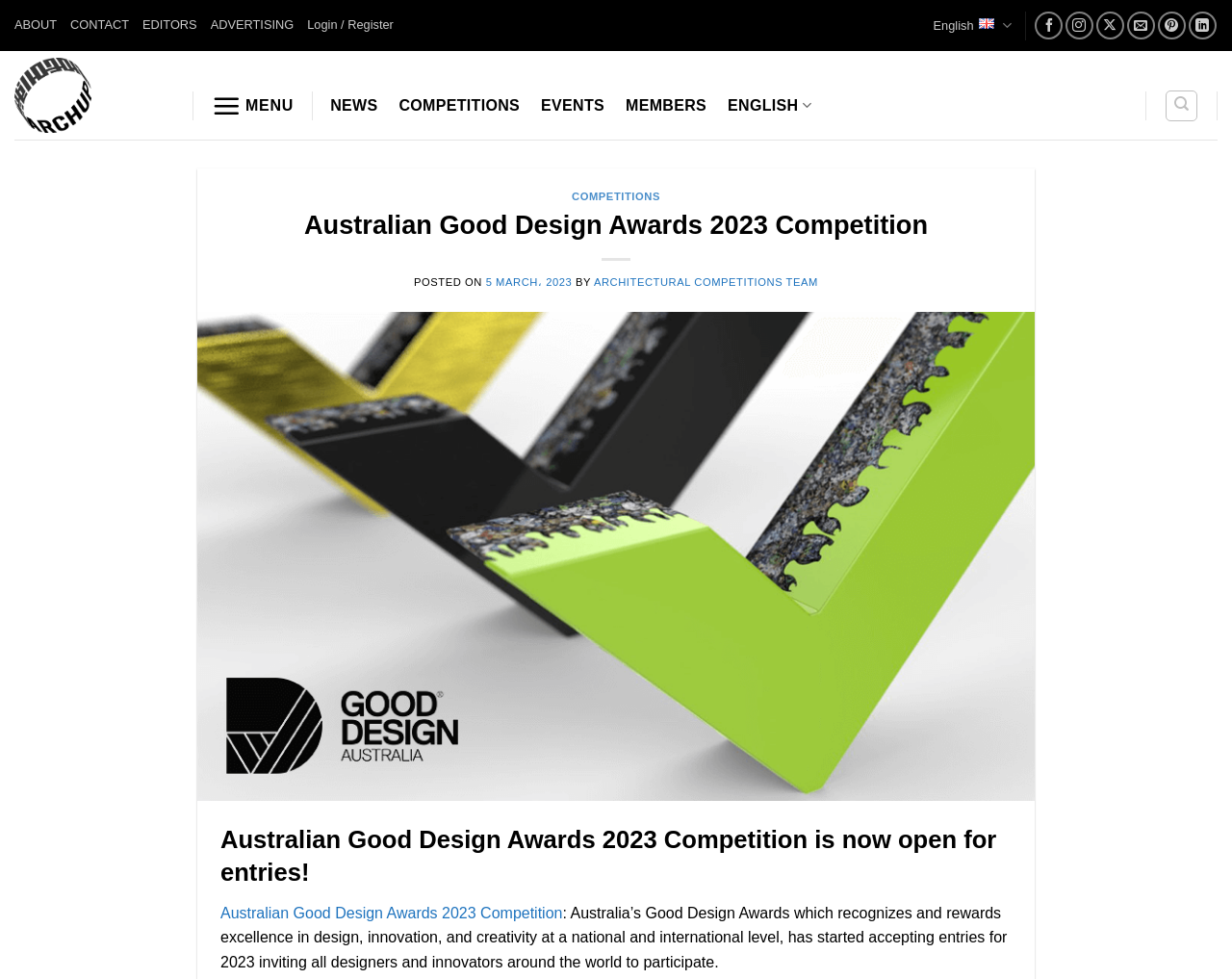What is the name of the competition?
Please provide an in-depth and detailed response to the question.

I found the answer by looking at the heading 'Australian Good Design Awards 2023 Competition' which is a prominent element on the webpage, indicating that it is the main topic of the page.